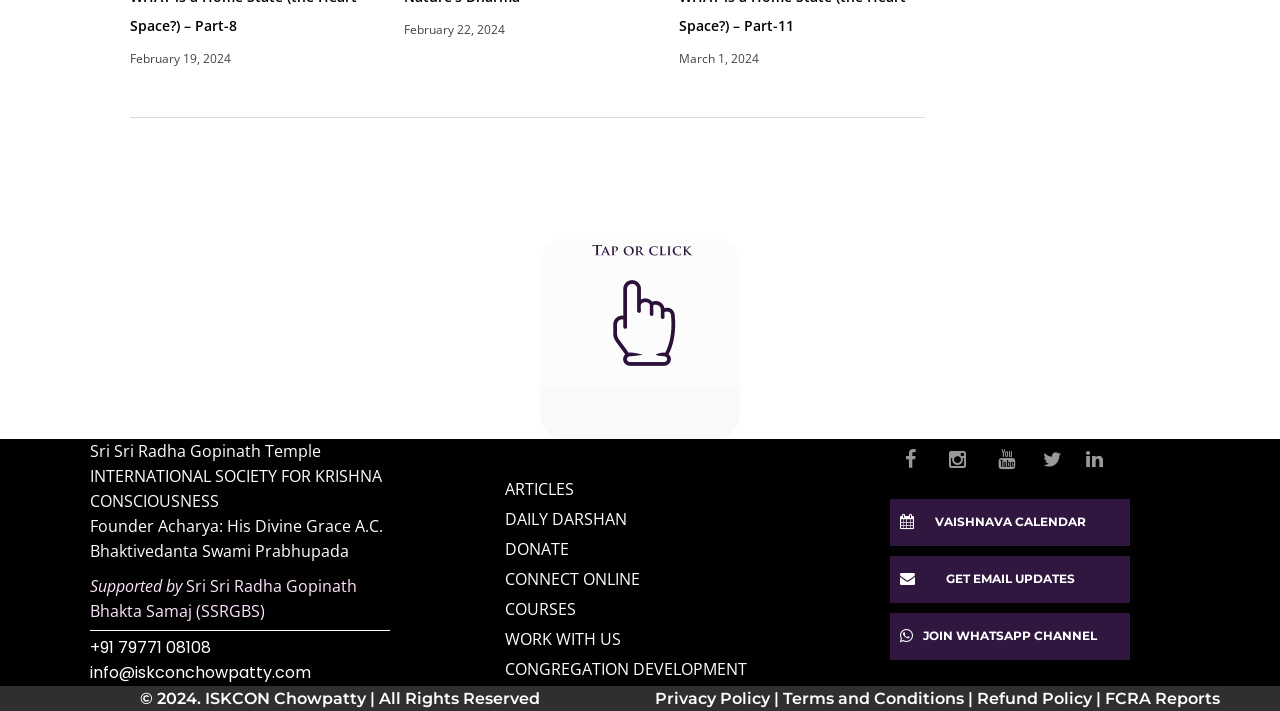Find the bounding box coordinates of the element's region that should be clicked in order to follow the given instruction: "Call the phone number". The coordinates should consist of four float numbers between 0 and 1, i.e., [left, top, right, bottom].

None